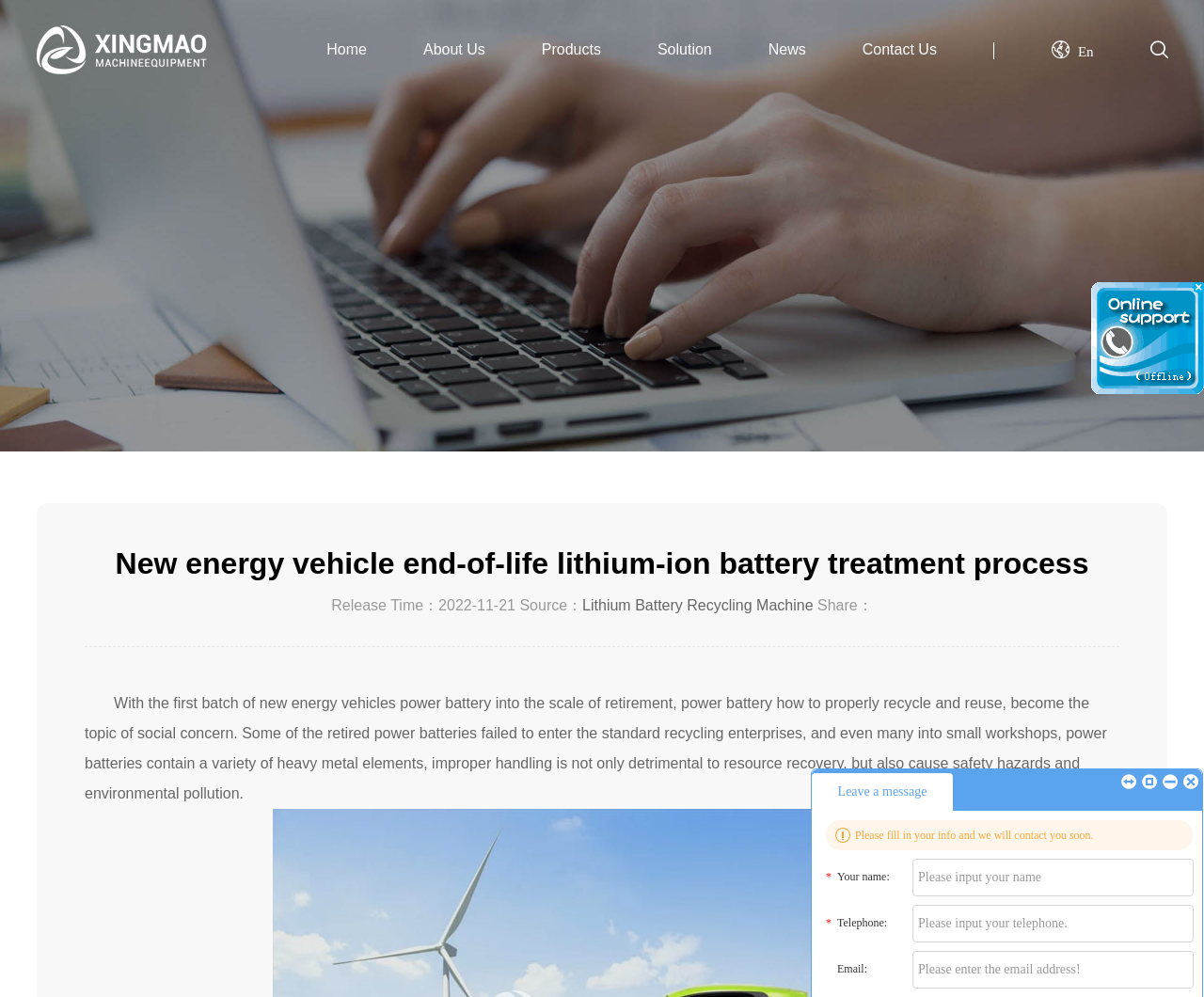Show me the bounding box coordinates of the clickable region to achieve the task as per the instruction: "Click the Lithium-ion Battery Recycling Machine link".

[0.03, 0.024, 0.177, 0.075]